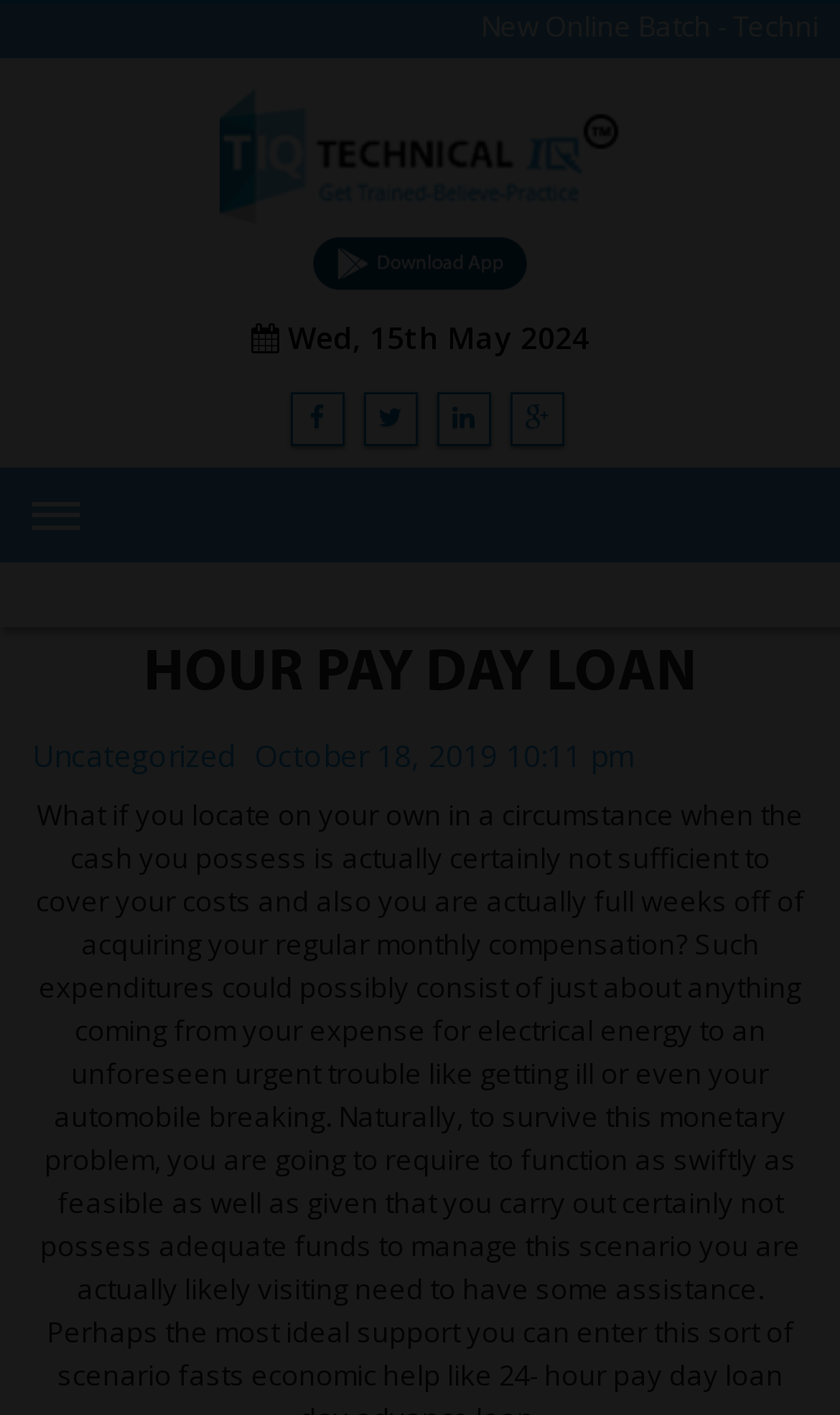Locate the bounding box coordinates of the element that should be clicked to execute the following instruction: "Click on HOME link".

[0.038, 0.398, 0.962, 0.454]